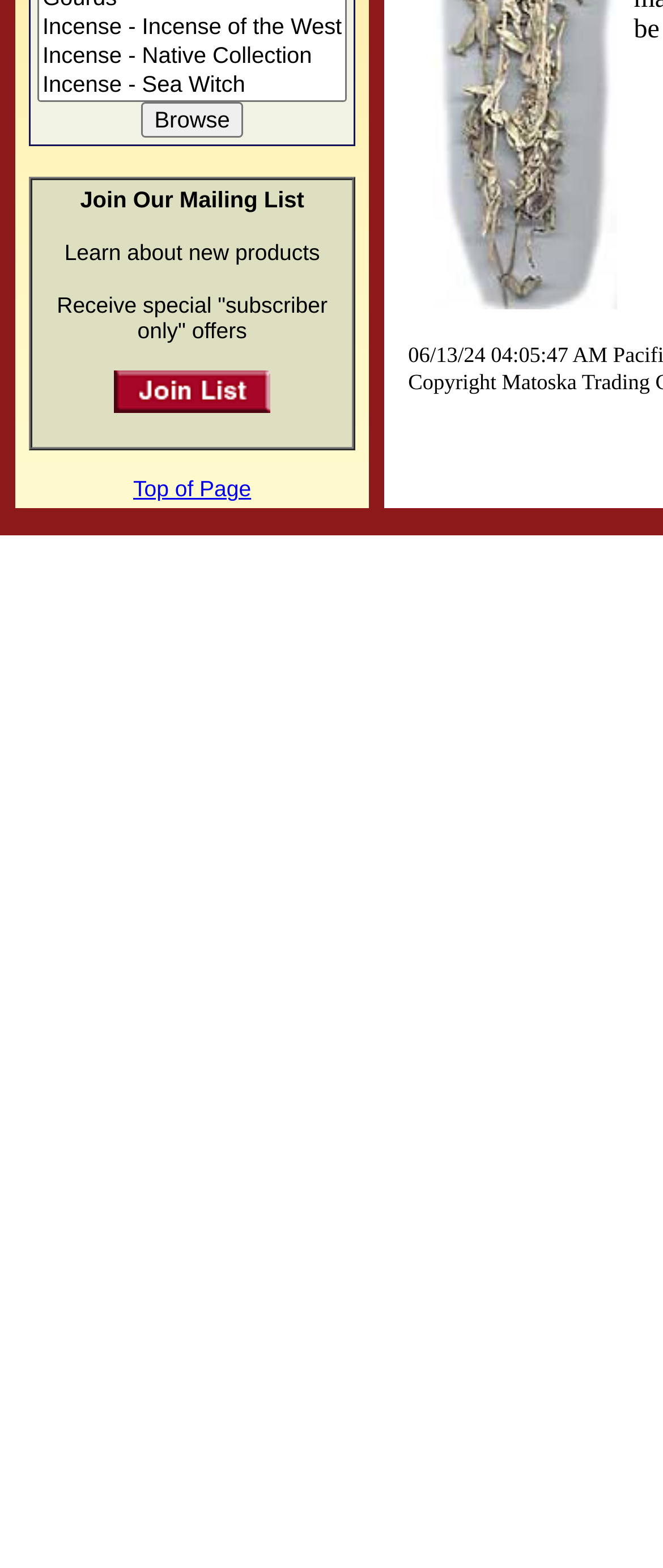Locate the bounding box of the UI element described in the following text: "Top of Page".

[0.201, 0.747, 0.379, 0.763]